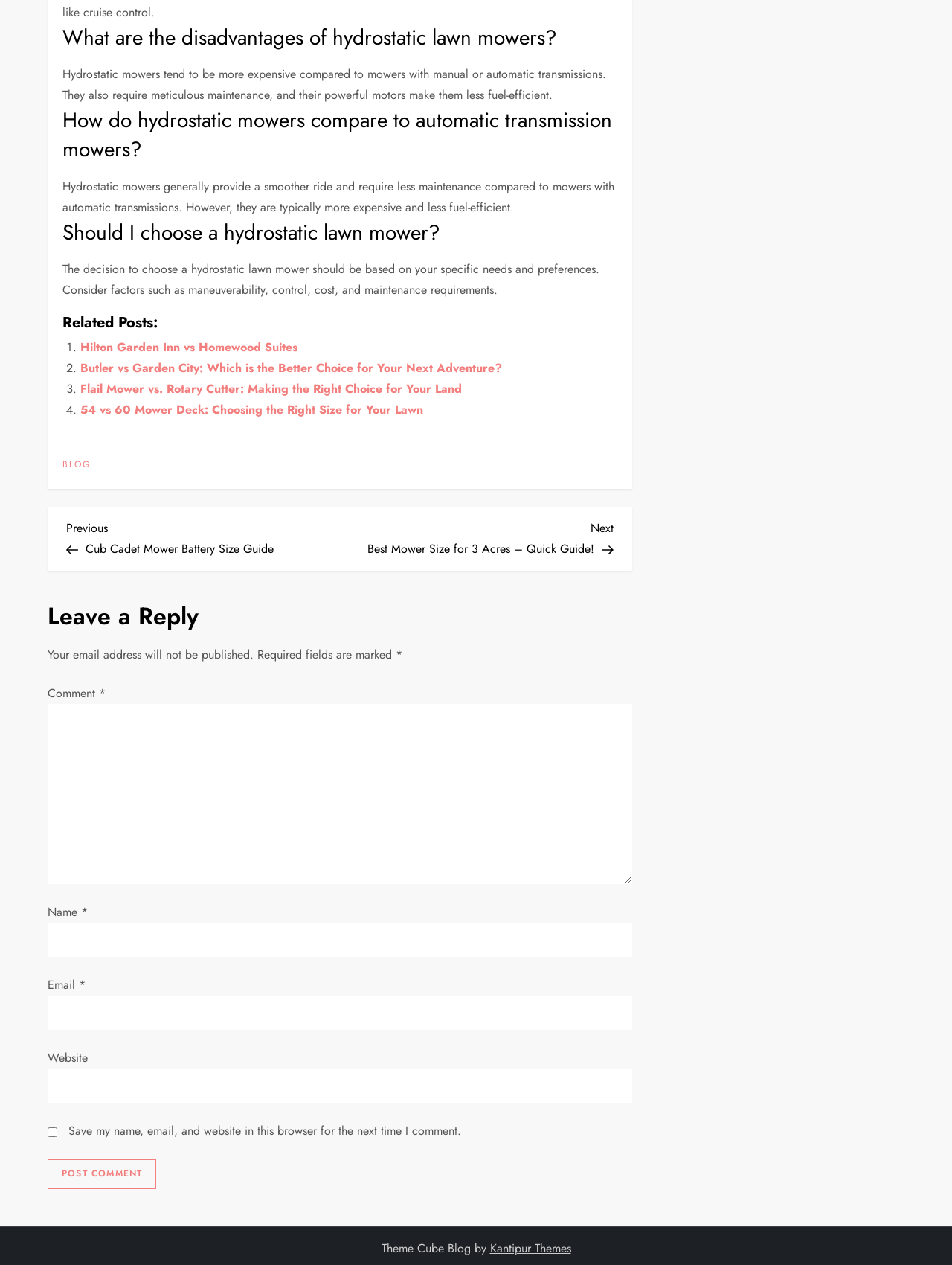Please give a one-word or short phrase response to the following question: 
What is required to leave a comment on the webpage?

Name, email, and comment